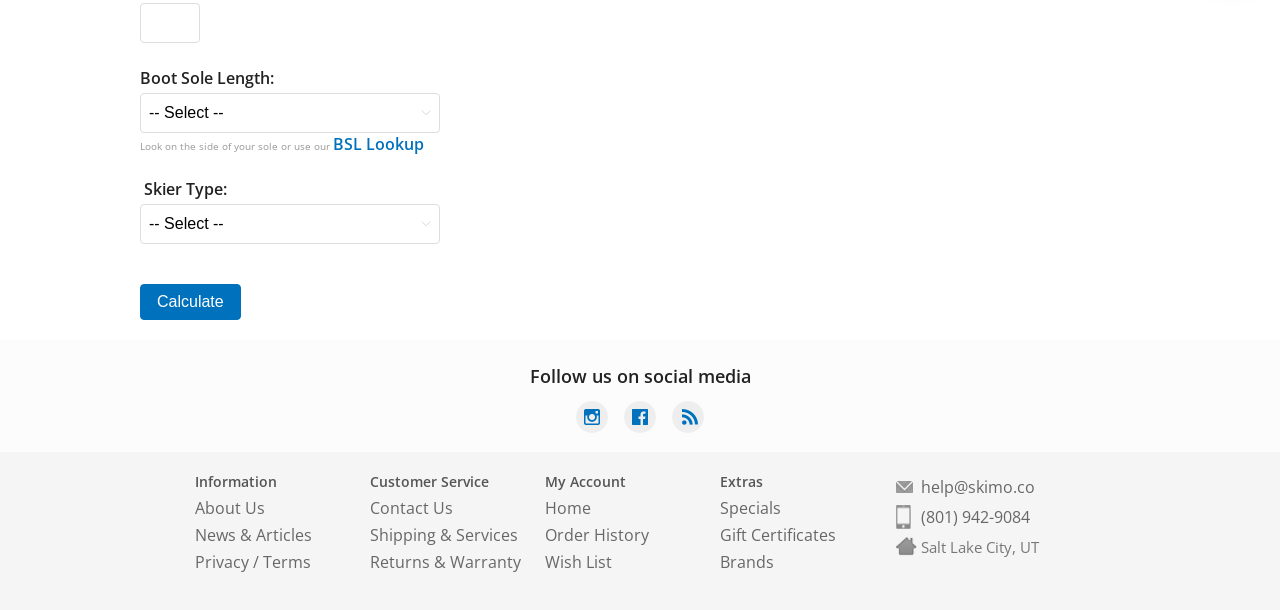What is the function of the 'Calculate' button? Analyze the screenshot and reply with just one word or a short phrase.

To calculate